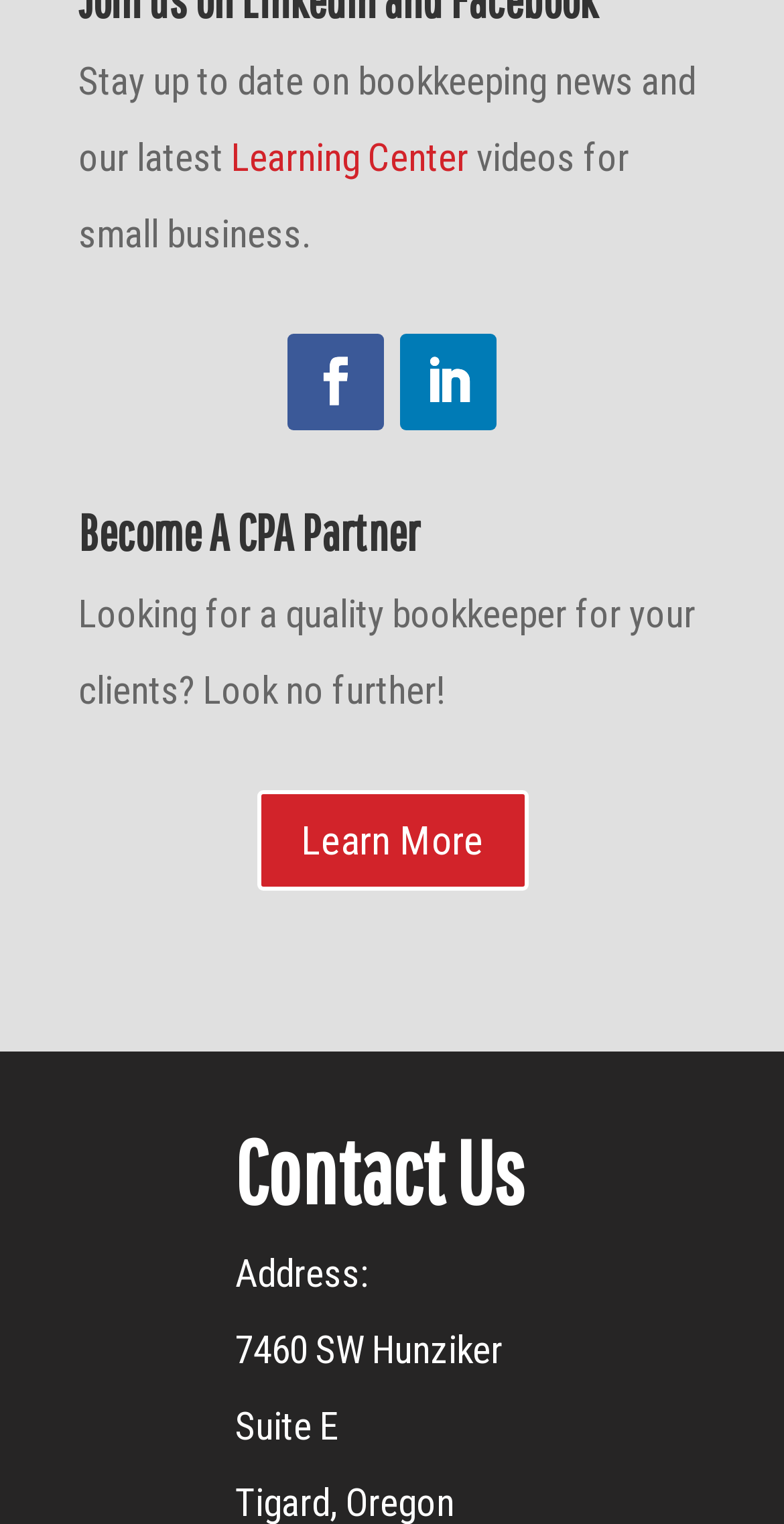Locate the bounding box of the UI element described in the following text: "Follow".

[0.51, 0.219, 0.633, 0.283]